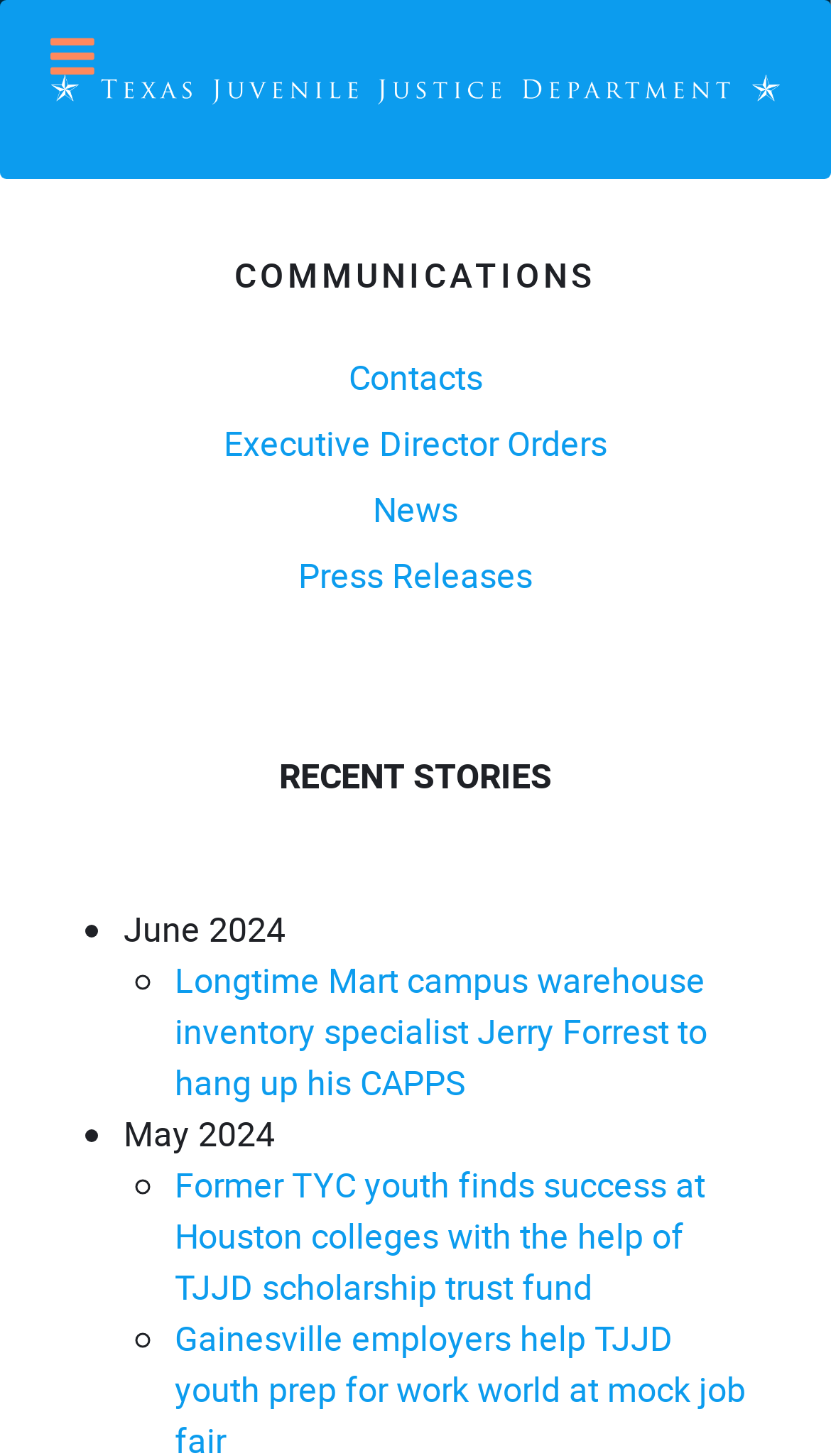Please find the bounding box for the following UI element description. Provide the coordinates in (top-left x, top-left y, bottom-right x, bottom-right y) format, with values between 0 and 1: Press Releases

[0.359, 0.379, 0.641, 0.413]